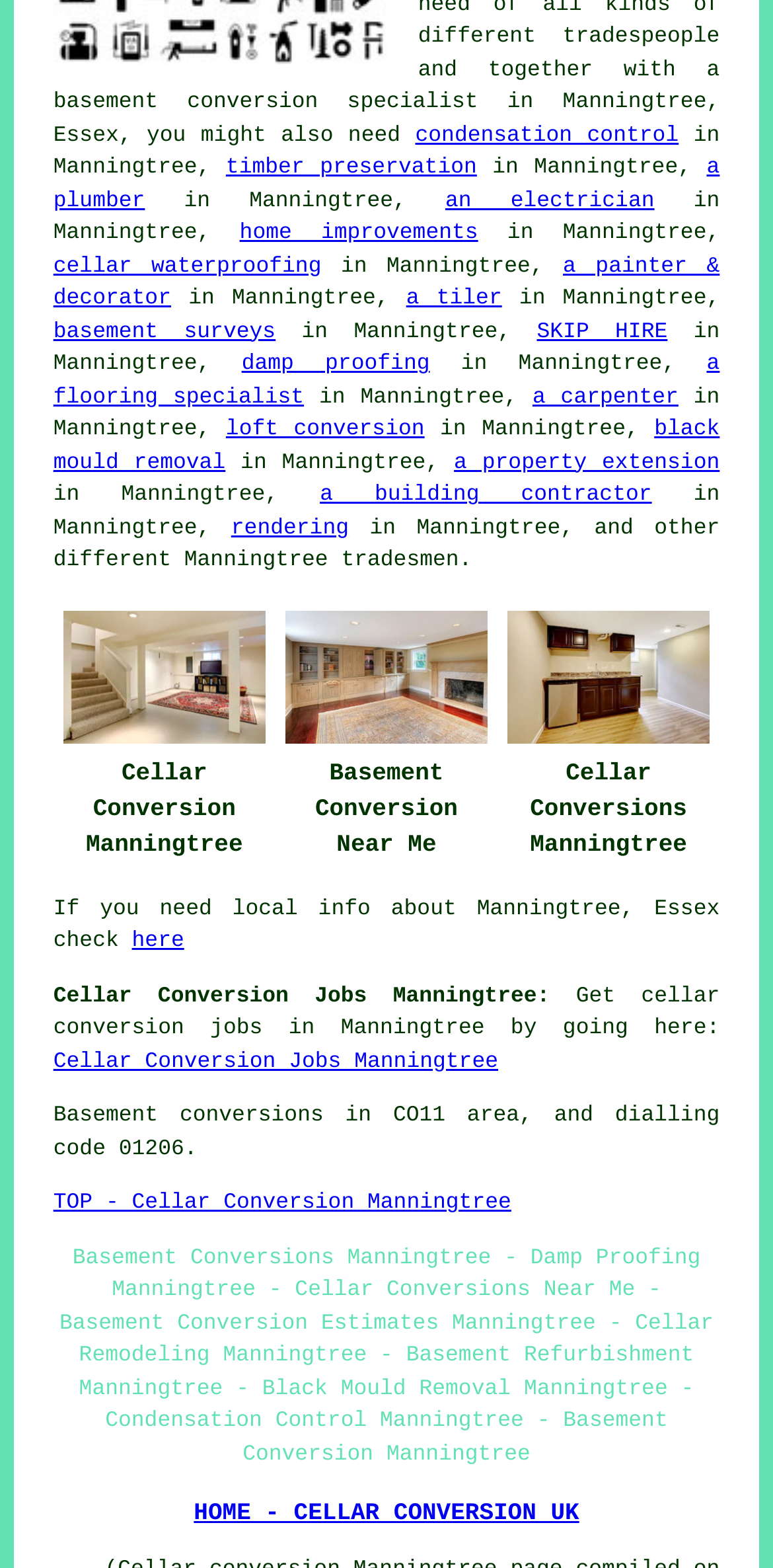What is the area code mentioned in the webpage?
Craft a detailed and extensive response to the question.

The webpage mentions 'dialling code 01206' in the text element 'Basement conversions in CO11 area, and dialling code 01206.'. This indicates that the area code mentioned is 01206.